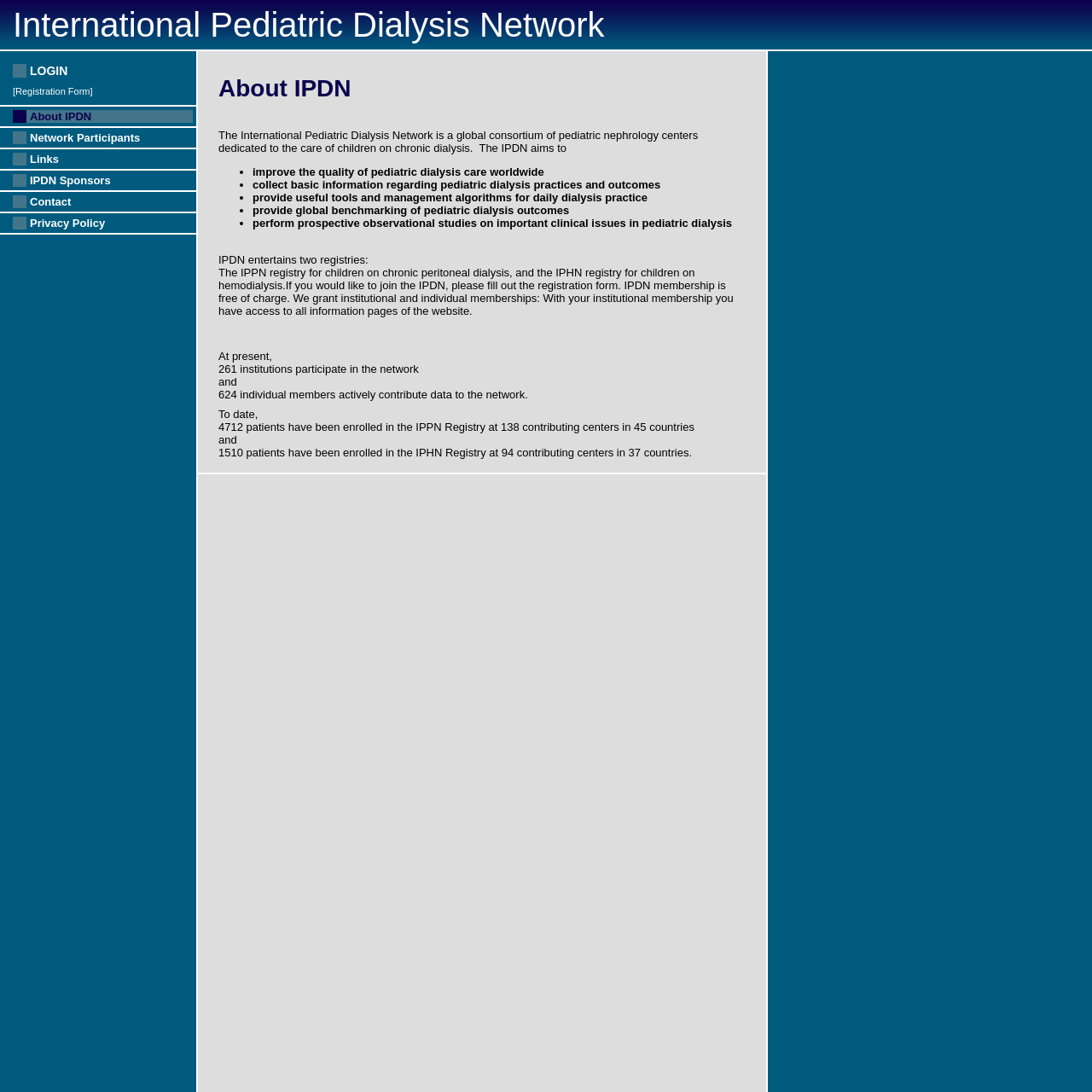Identify the bounding box coordinates of the region I need to click to complete this instruction: "Click on Contact".

[0.012, 0.179, 0.177, 0.191]